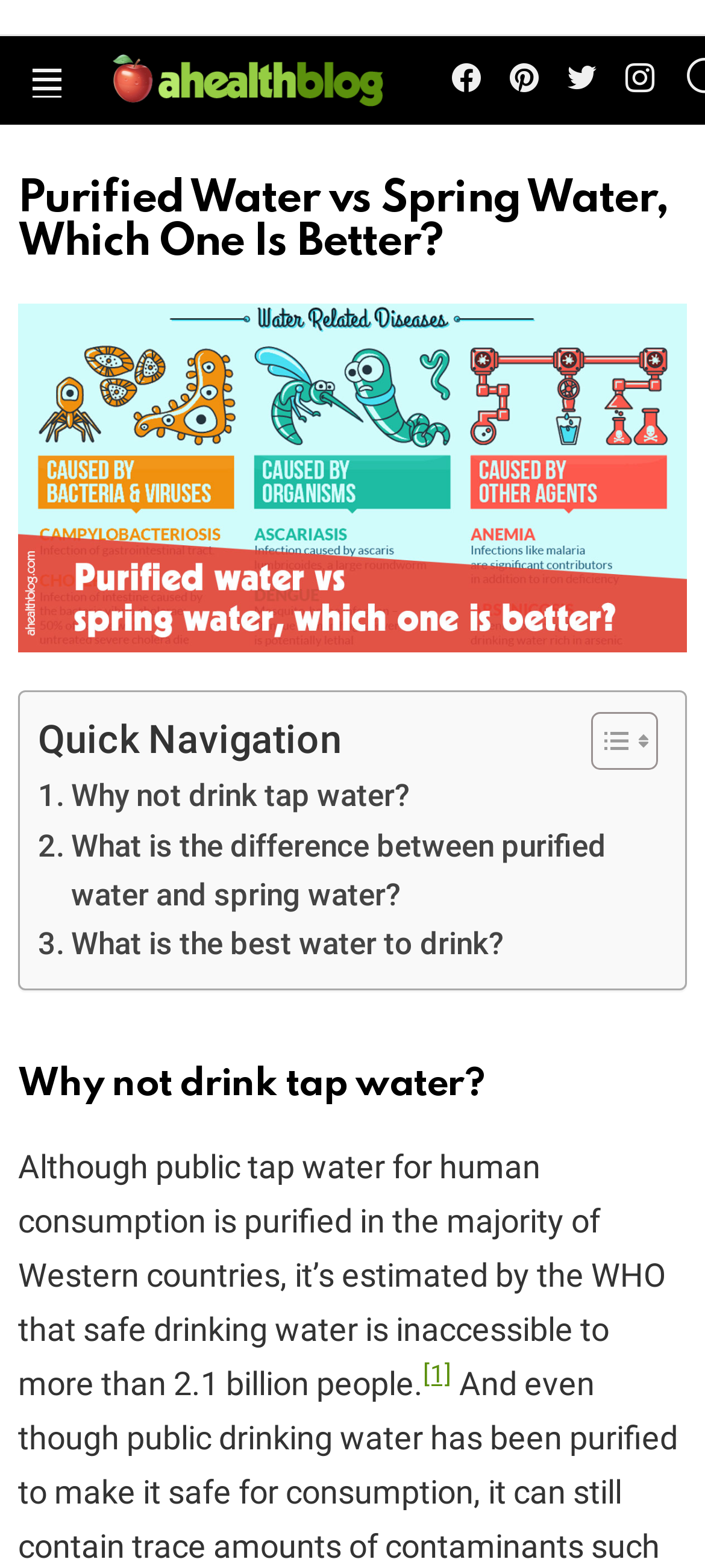Specify the bounding box coordinates of the element's region that should be clicked to achieve the following instruction: "Toggle table of content". The bounding box coordinates consist of four float numbers between 0 and 1, in the format [left, top, right, bottom].

[0.8, 0.453, 0.921, 0.493]